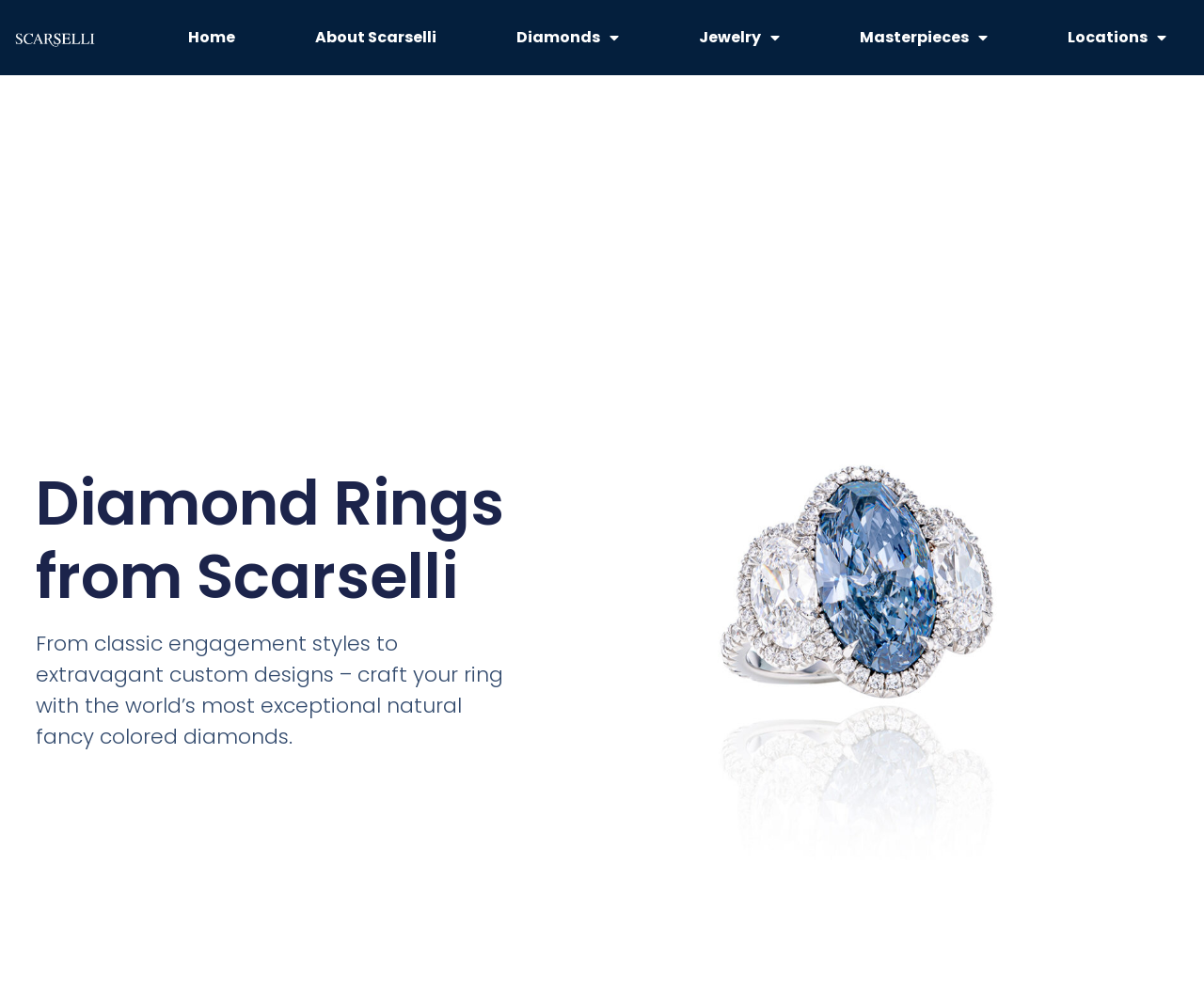Please provide the bounding box coordinates in the format (top-left x, top-left y, bottom-right x, bottom-right y). Remember, all values are floating point numbers between 0 and 1. What is the bounding box coordinate of the region described as: Masterpieces

[0.683, 0.003, 0.852, 0.073]